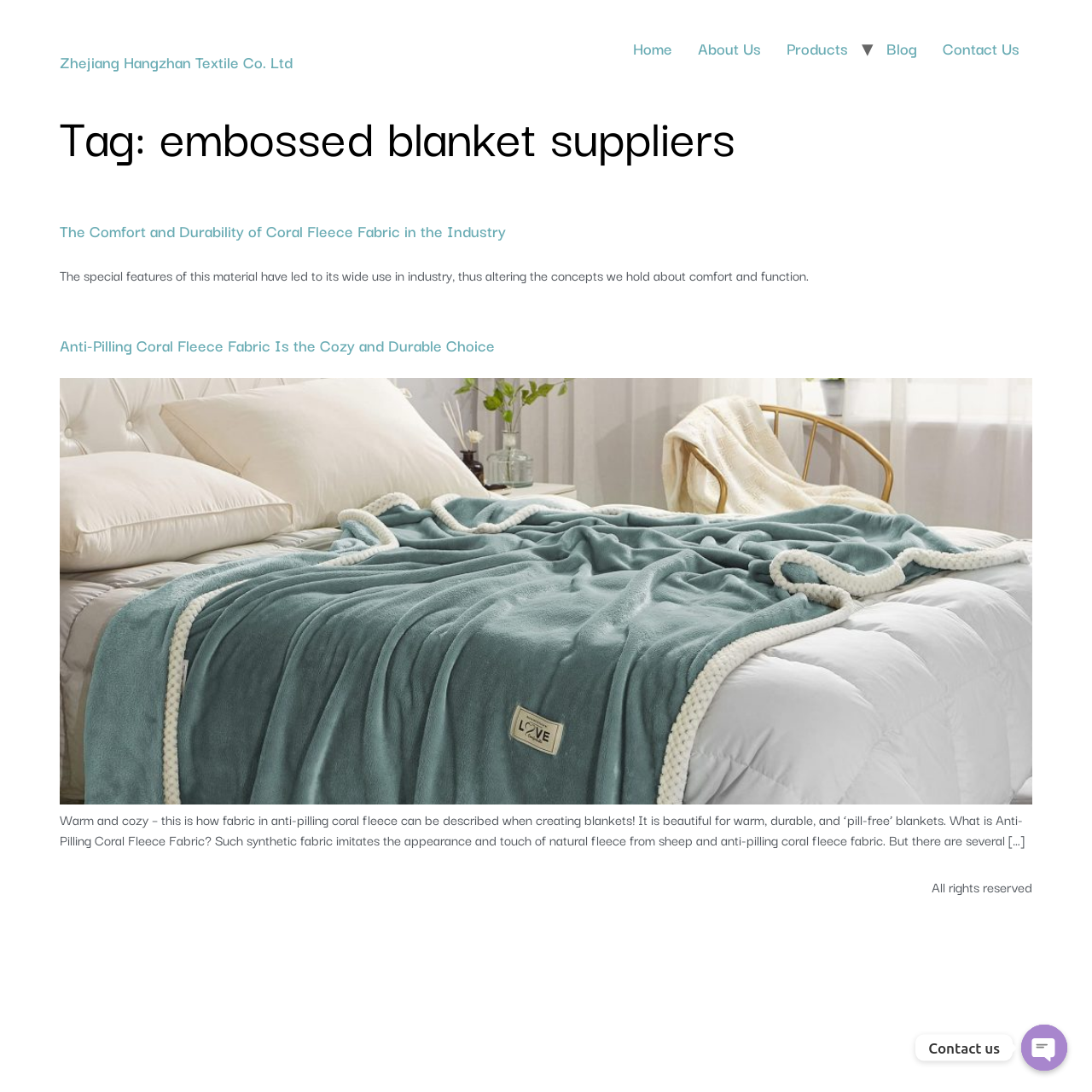Given the description: ".chaty-sts1{fill: #FFFFFF;}.chaty-st0{fill: #808080;}", determine the bounding box coordinates of the UI element. The coordinates should be formatted as four float numbers between 0 and 1, [left, top, right, bottom].

[0.935, 0.938, 0.977, 0.98]